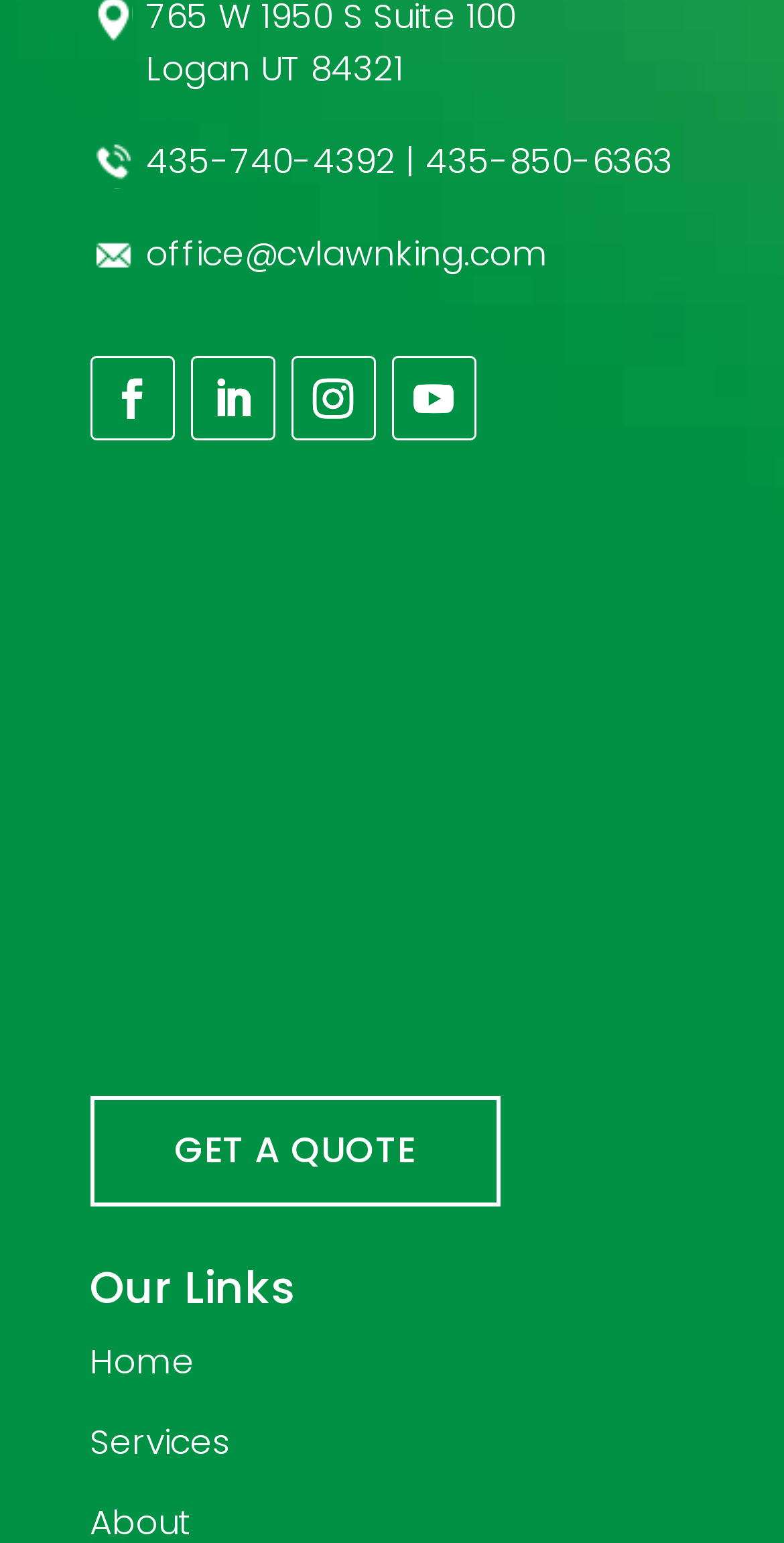What is the email address of the office?
Please respond to the question with as much detail as possible.

The email address of the office can be found in the static text element located at the top of the webpage, which reads 'office@cvlawnking.com'.